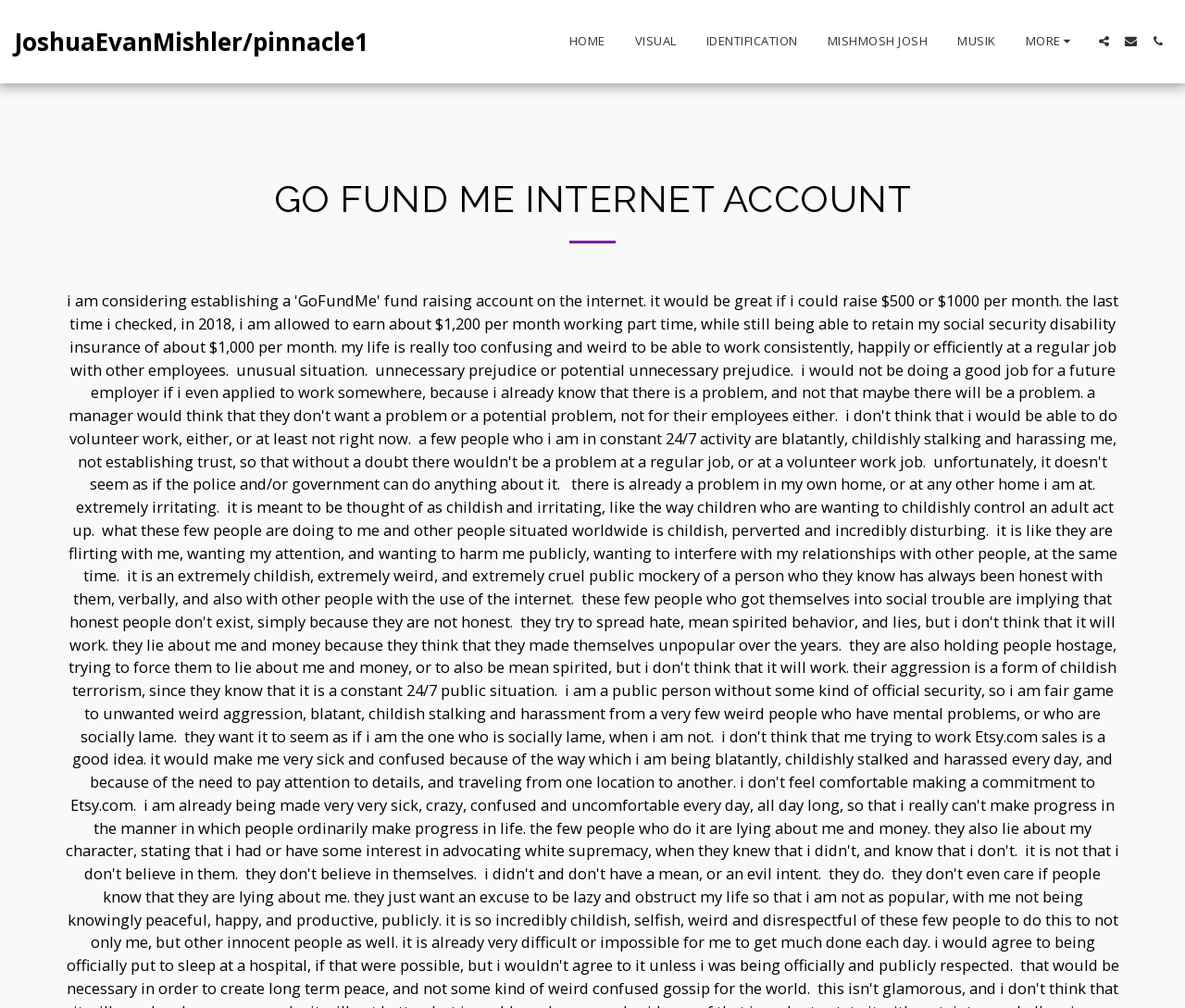Articulate a complete and detailed caption of the webpage elements.

The webpage appears to be a personal profile or portfolio page, with a focus on creative endeavors. At the top of the page, there is a navigation menu with six links: "HOME", "VISUAL", "IDENTIFICATION", "MISHMOSH JOSH", "MUSIK", and "MORE". These links are positioned horizontally, with "HOME" on the left and "MORE" on the right. The "MORE" link has a dropdown menu, indicated by the presence of a button with an arrow icon.

Below the navigation menu, there is a large heading that reads "GO FUND ME INTERNET ACCOUNT", which takes up most of the width of the page. This heading is centered and appears to be the title of the page.

There are also three small buttons positioned to the right of the navigation menu, each containing a small icon. These buttons are stacked vertically and are relatively small compared to the other elements on the page.

Overall, the page has a simple and clean layout, with a focus on easy navigation and a clear title.